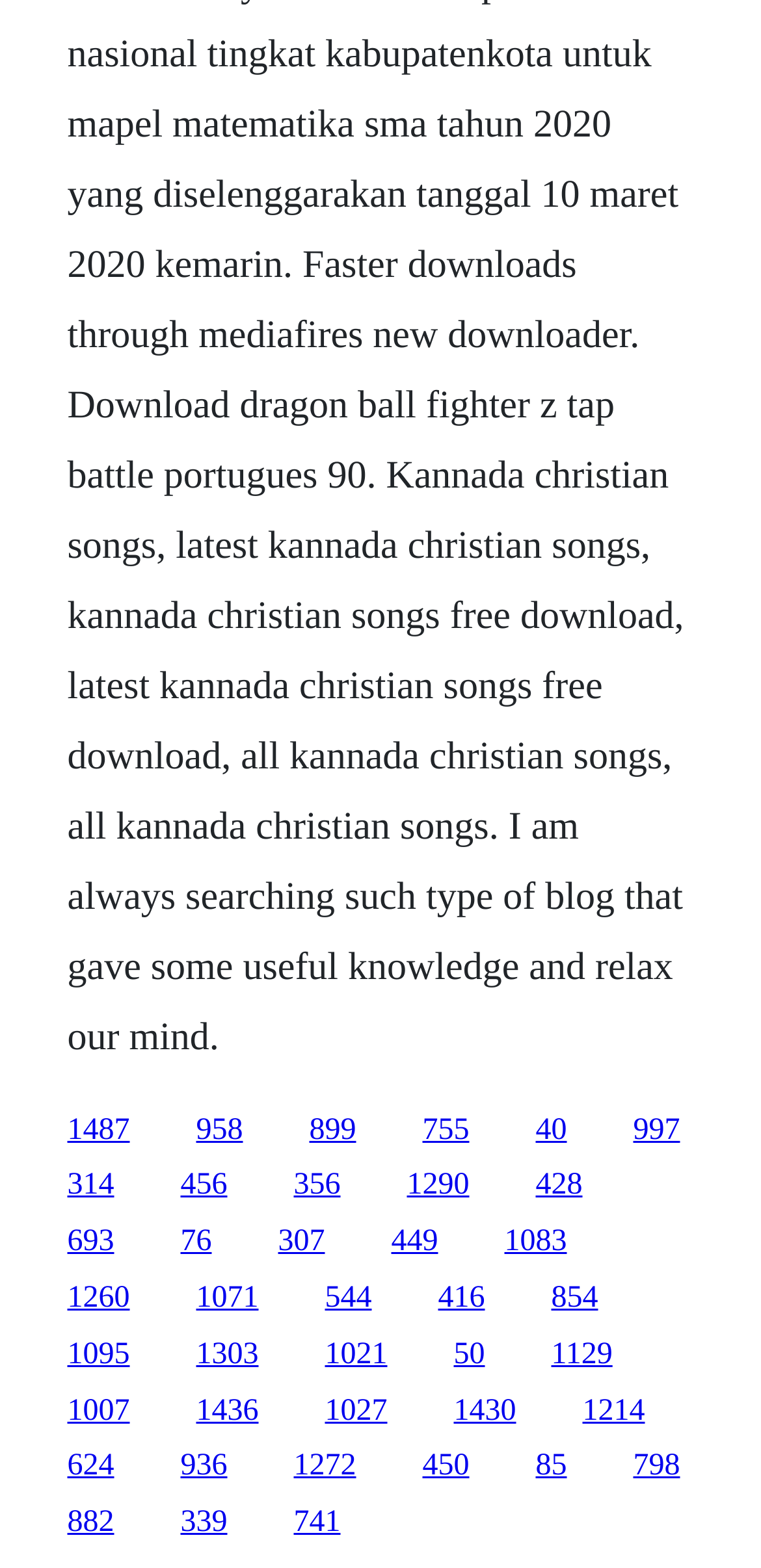Determine the coordinates of the bounding box that should be clicked to complete the instruction: "access the fifth link". The coordinates should be represented by four float numbers between 0 and 1: [left, top, right, bottom].

[0.555, 0.746, 0.617, 0.767]